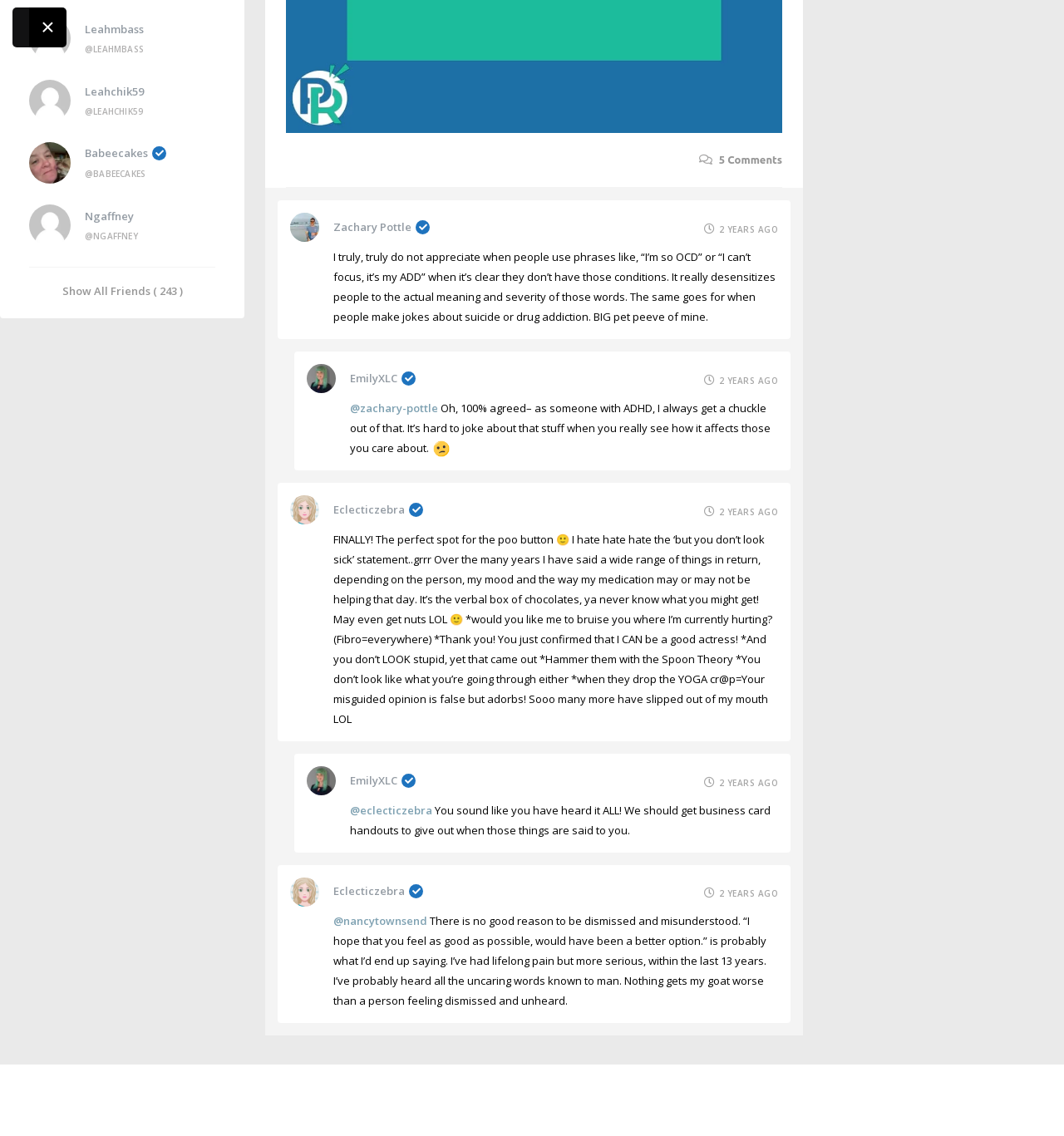Find the bounding box coordinates of the element you need to click on to perform this action: 'Show all friends'. The coordinates should be represented by four float values between 0 and 1, in the format [left, top, right, bottom].

[0.027, 0.235, 0.203, 0.262]